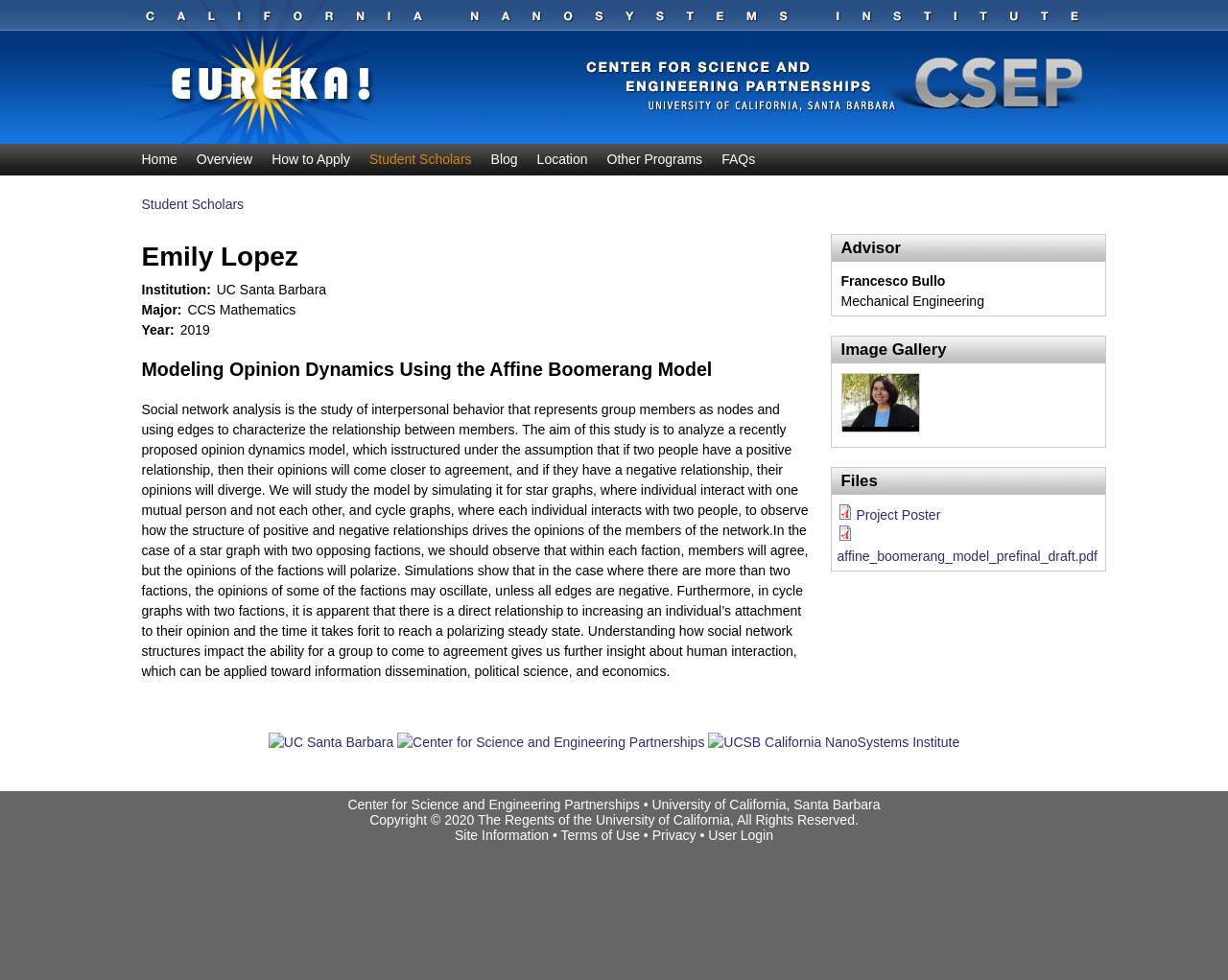Please identify the bounding box coordinates of the area that needs to be clicked to fulfill the following instruction: "View the 'Project Poster' file."

[0.697, 0.518, 0.766, 0.533]